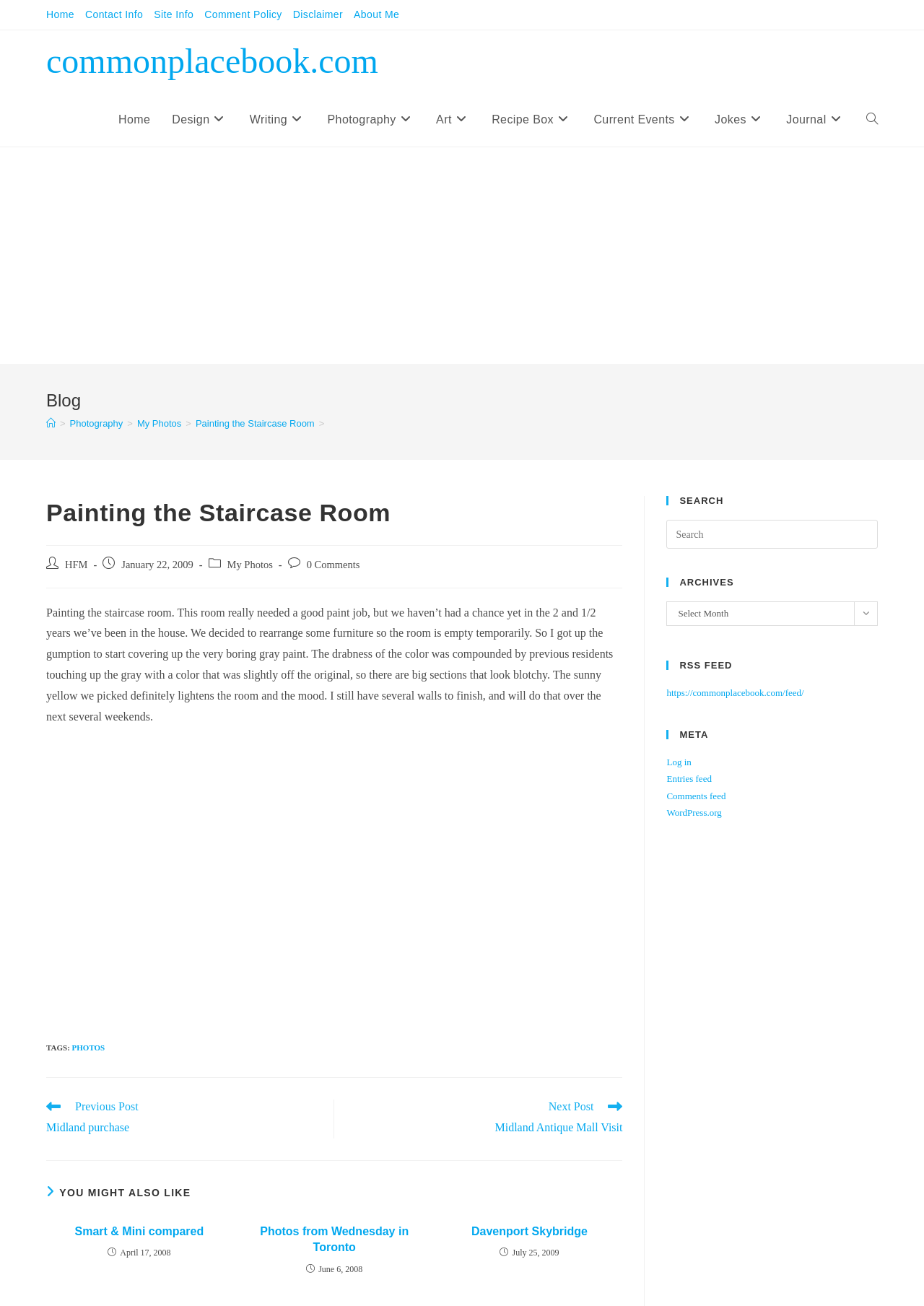Identify the bounding box coordinates of the area you need to click to perform the following instruction: "Read the 'Painting the Staircase Room' article".

[0.05, 0.38, 0.674, 0.418]